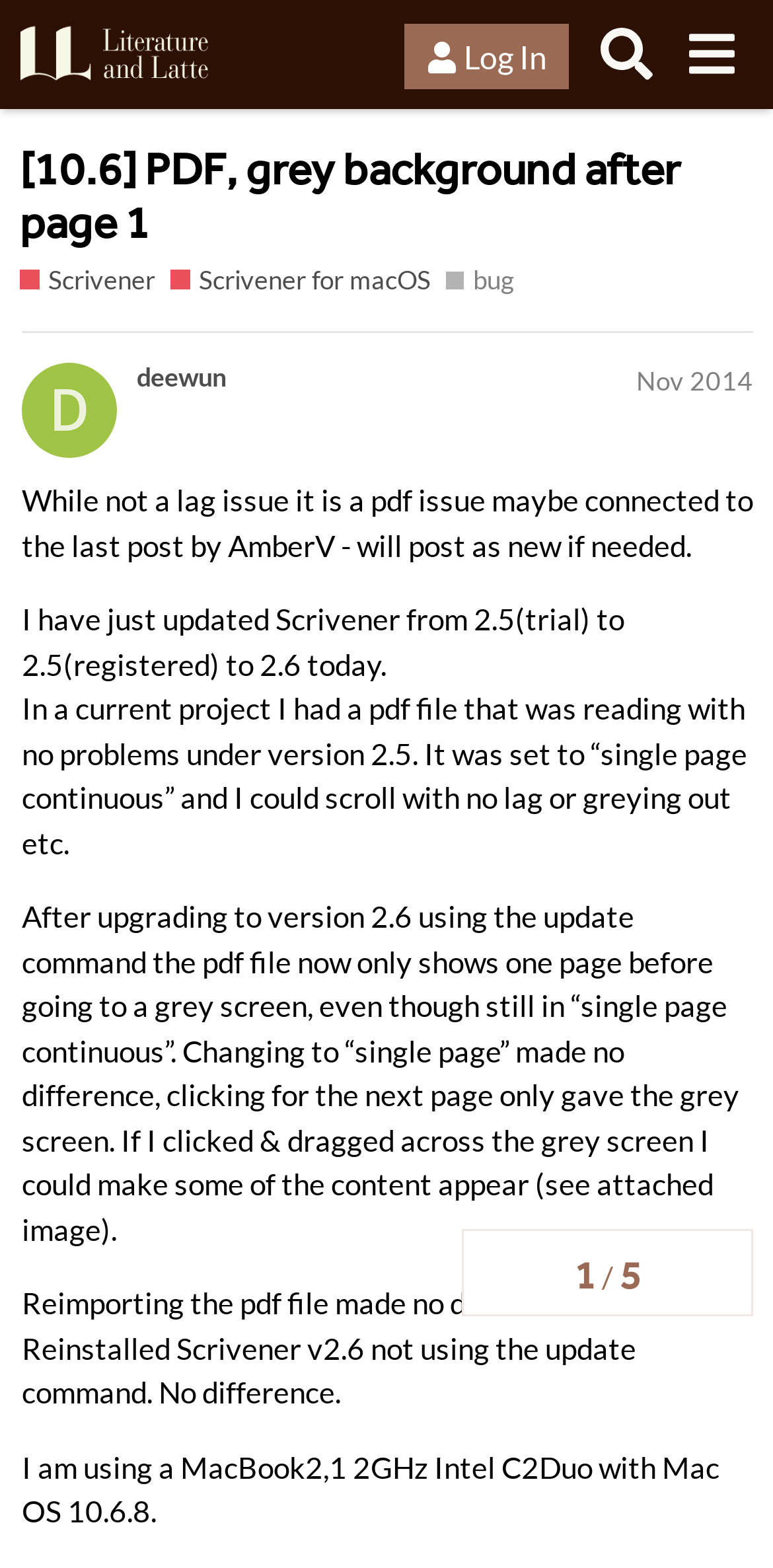Point out the bounding box coordinates of the section to click in order to follow this instruction: "Click the 'Scrivener' link".

[0.026, 0.167, 0.201, 0.192]